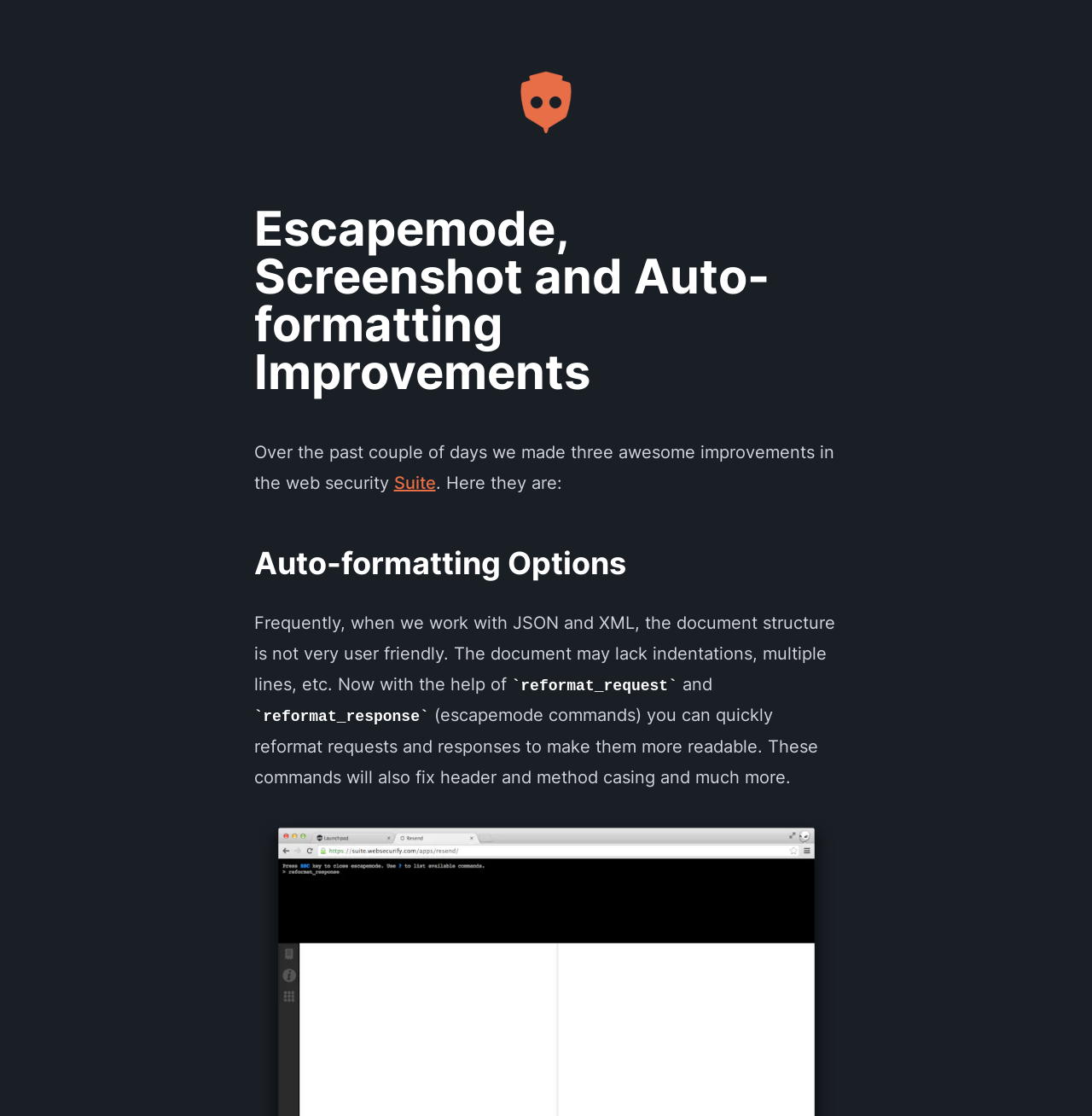How many improvements are mentioned in the article? Analyze the screenshot and reply with just one word or a short phrase.

Three